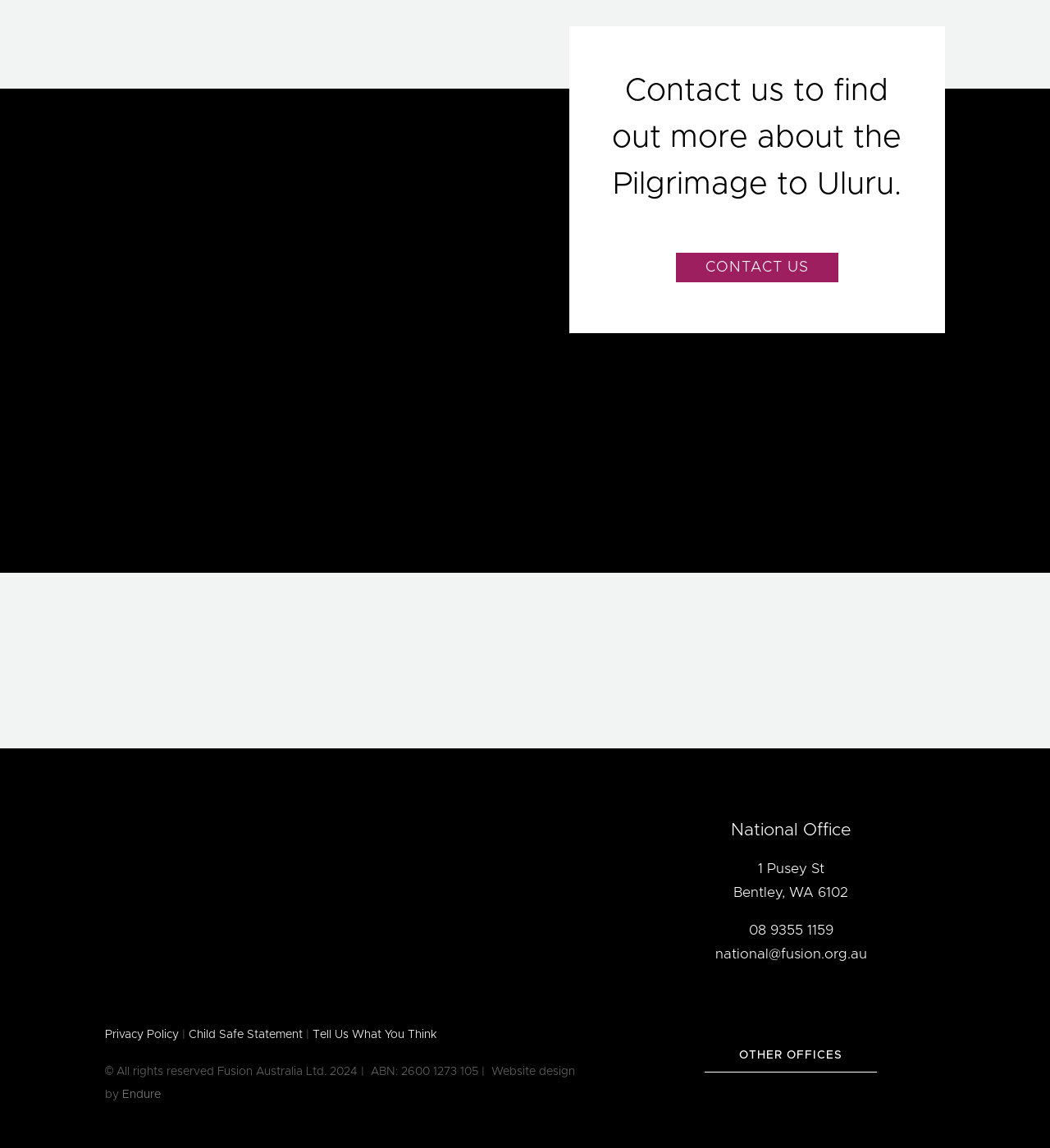Give a one-word or one-phrase response to the question:
What is the phone number of the national office?

08 9355 1159